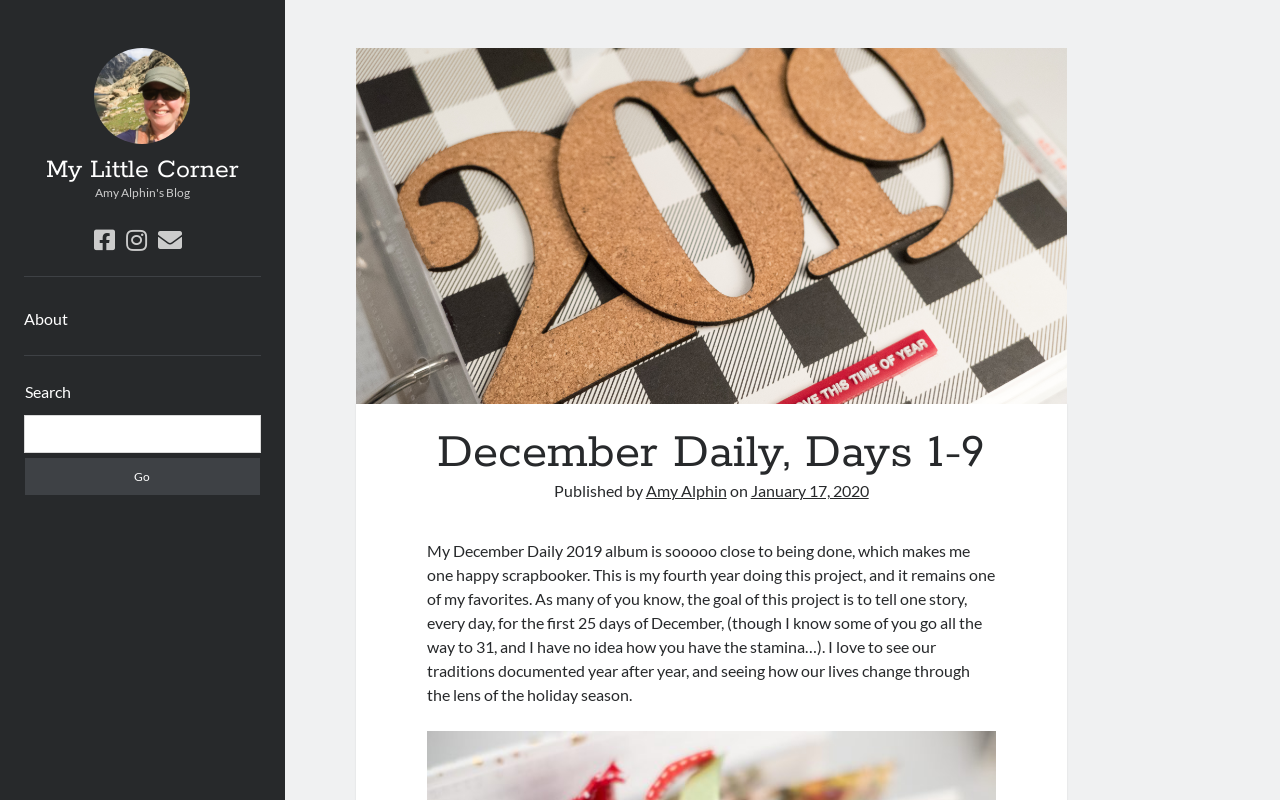Please determine the bounding box coordinates of the section I need to click to accomplish this instruction: "view January 17, 2020 post".

[0.586, 0.601, 0.679, 0.624]